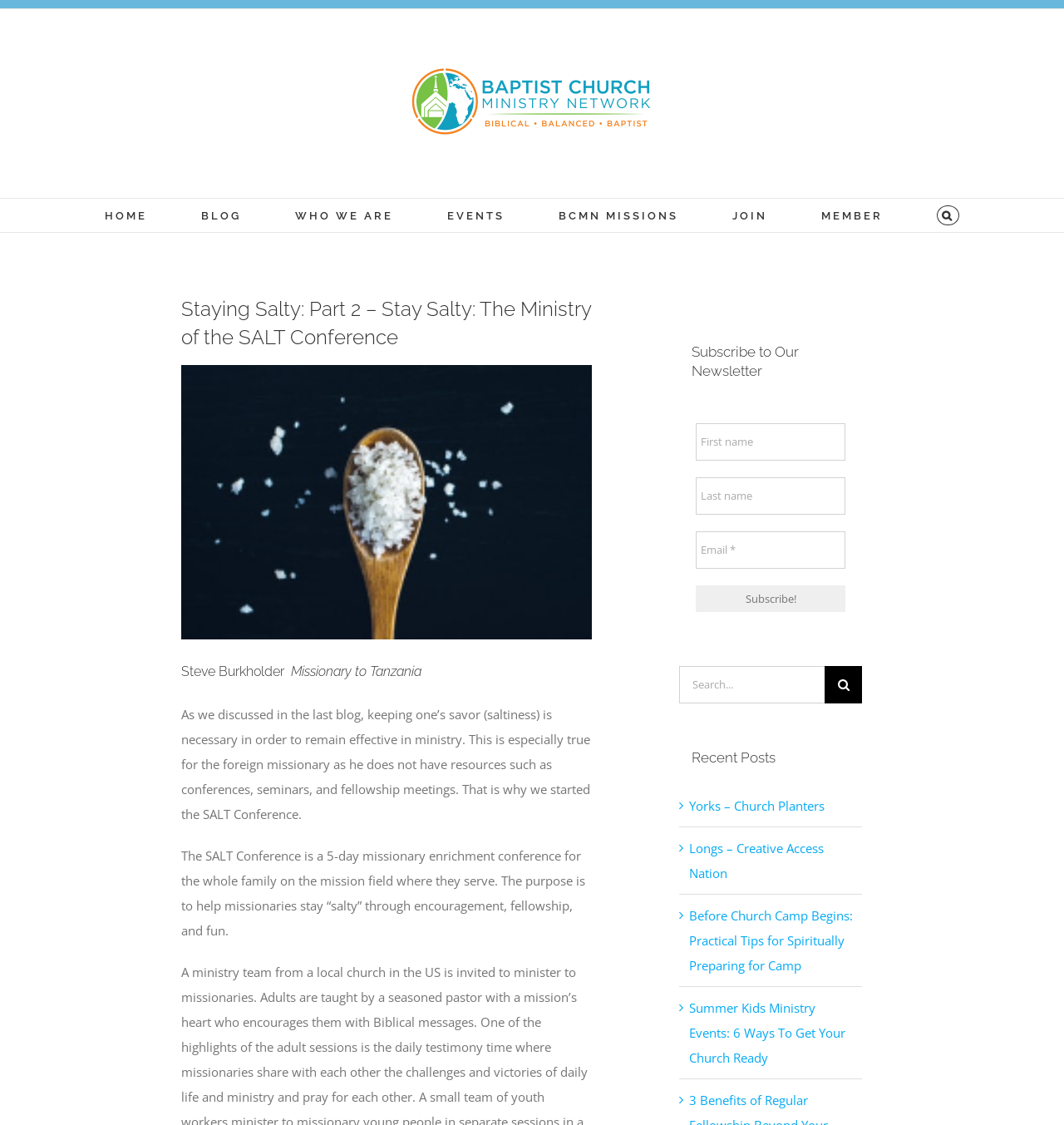Find the bounding box coordinates of the clickable area that will achieve the following instruction: "Search for something".

[0.639, 0.592, 0.81, 0.625]